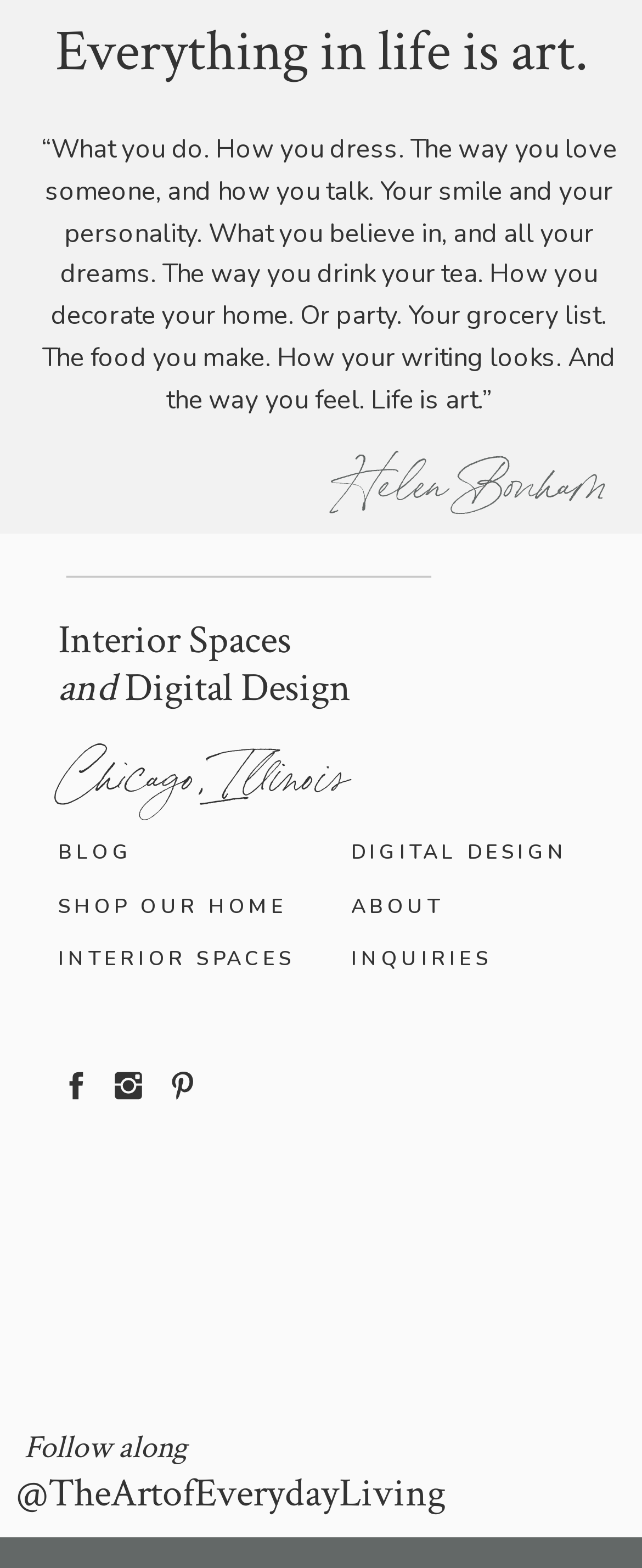Determine the bounding box coordinates for the clickable element to execute this instruction: "Follow along on social media". Provide the coordinates as four float numbers between 0 and 1, i.e., [left, top, right, bottom].

[0.025, 0.911, 0.816, 0.973]